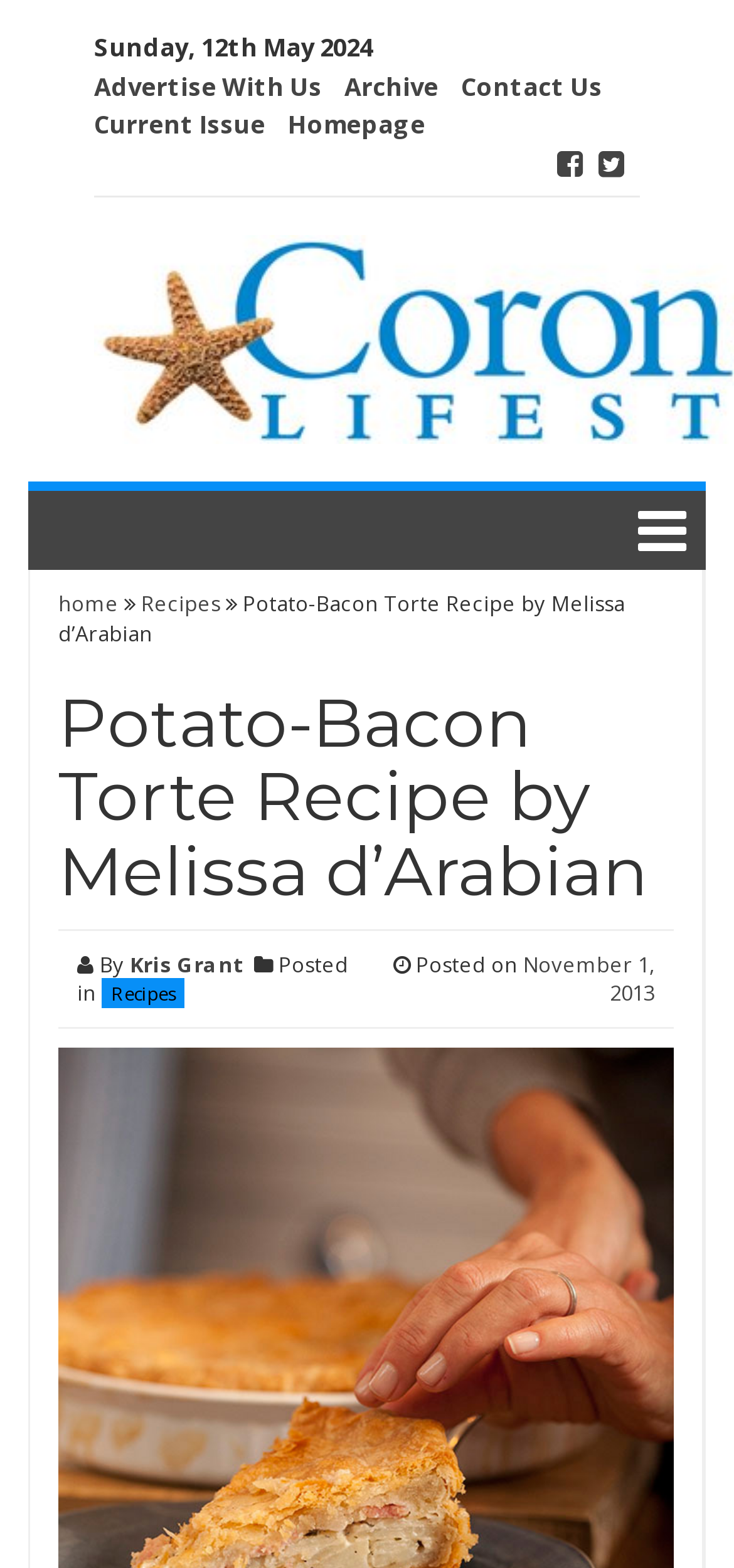Kindly provide the bounding box coordinates of the section you need to click on to fulfill the given instruction: "Contact us".

[0.628, 0.044, 0.821, 0.066]